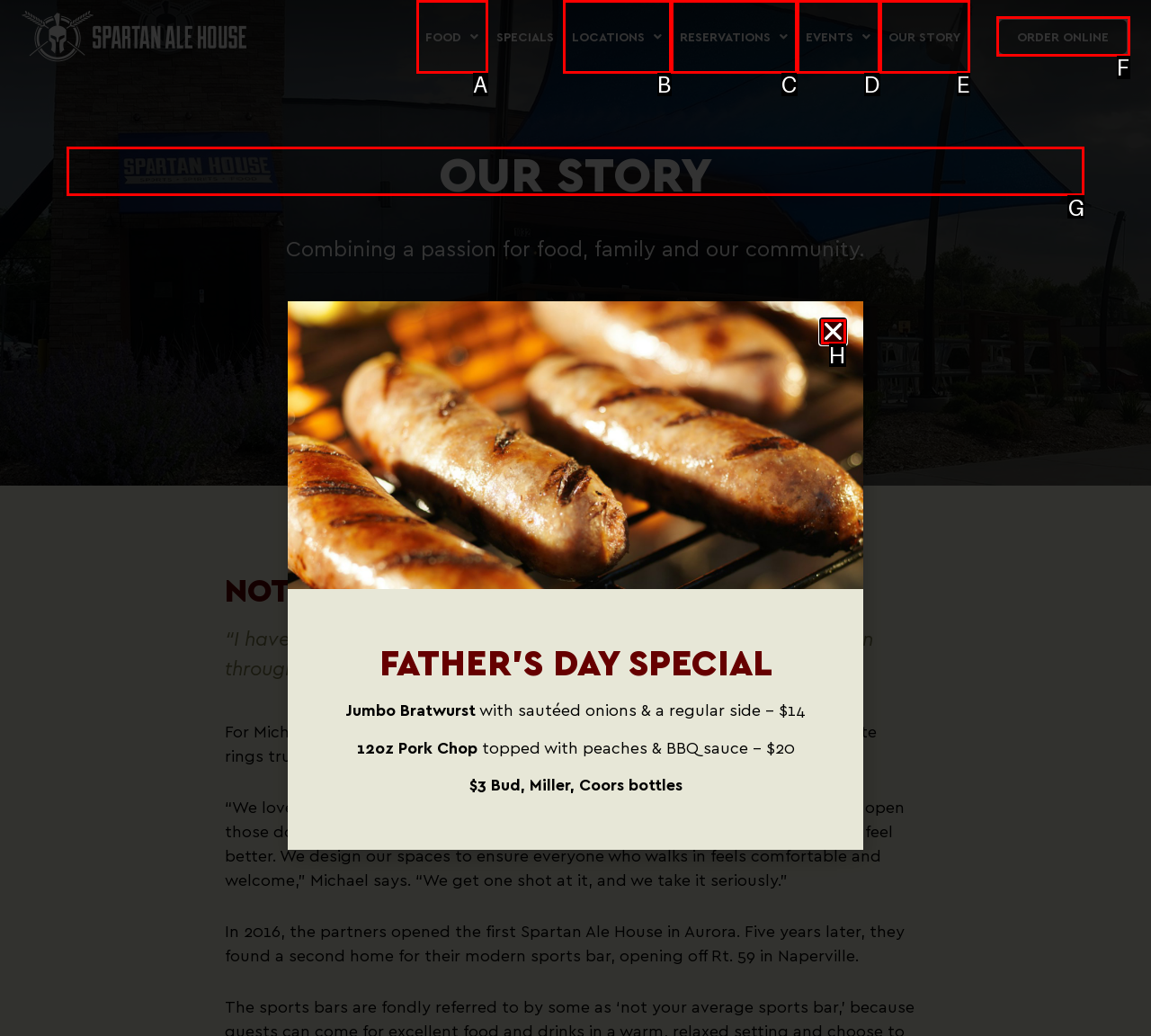Please identify the correct UI element to click for the task: Read about OUR STORY Respond with the letter of the appropriate option.

G